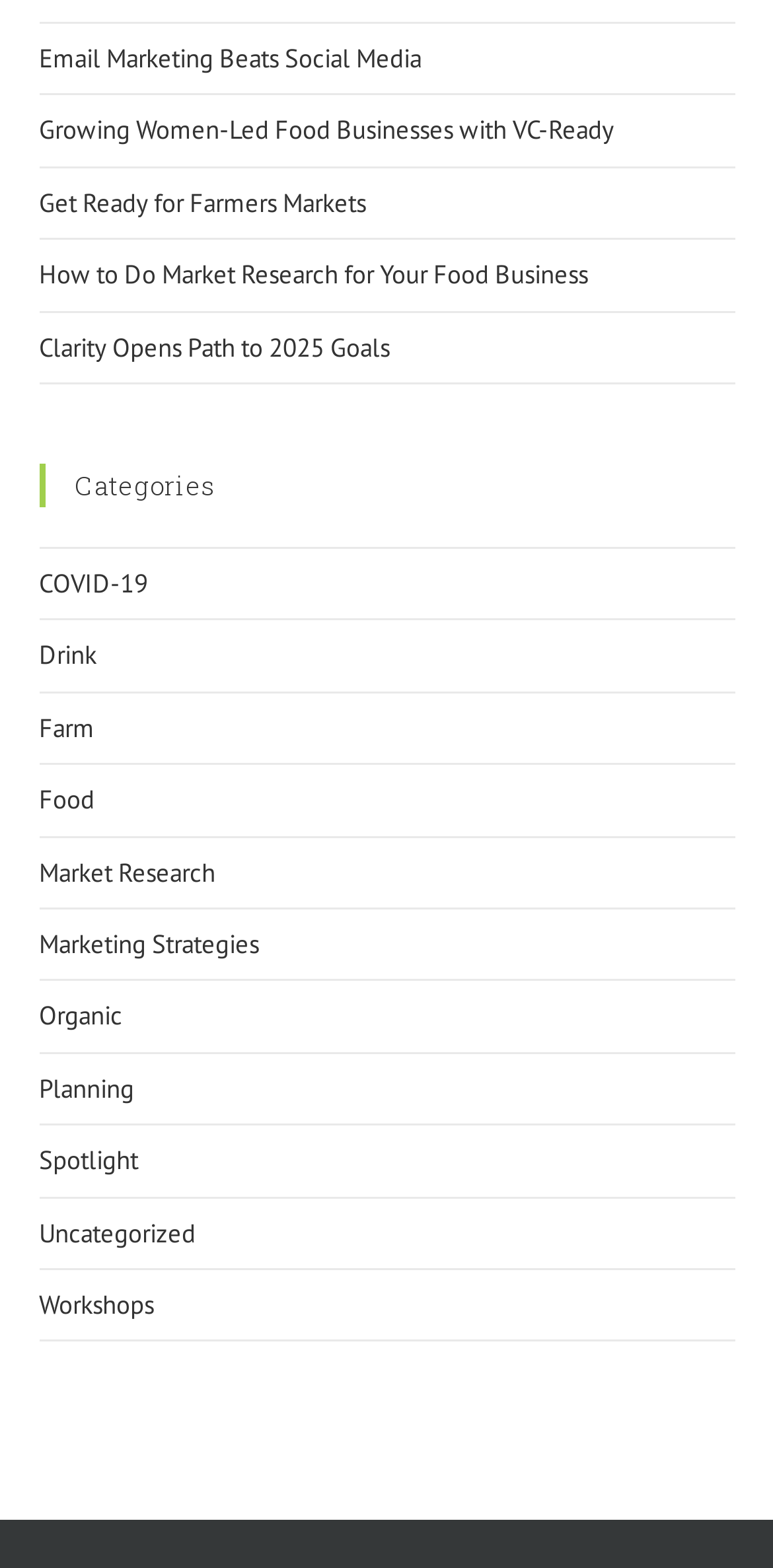Please locate the bounding box coordinates for the element that should be clicked to achieve the following instruction: "Explore the COVID-19 category". Ensure the coordinates are given as four float numbers between 0 and 1, i.e., [left, top, right, bottom].

[0.05, 0.361, 0.191, 0.383]